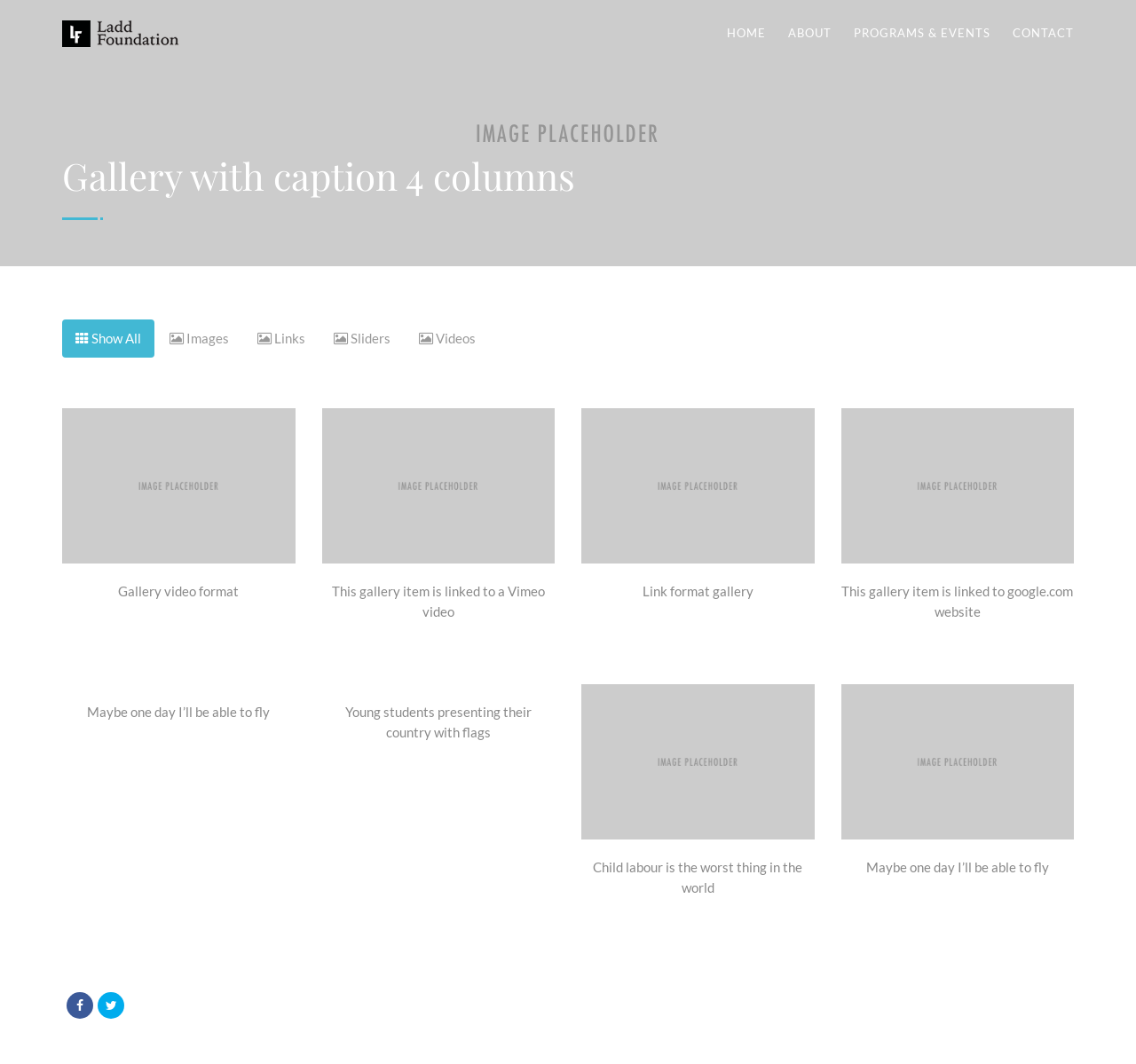What is the topmost link on the webpage?
Answer the question with a detailed and thorough explanation.

By analyzing the bounding box coordinates, I found that the link 'The Ladd Foundation' has the smallest y1 value, which means it is located at the top of the webpage.